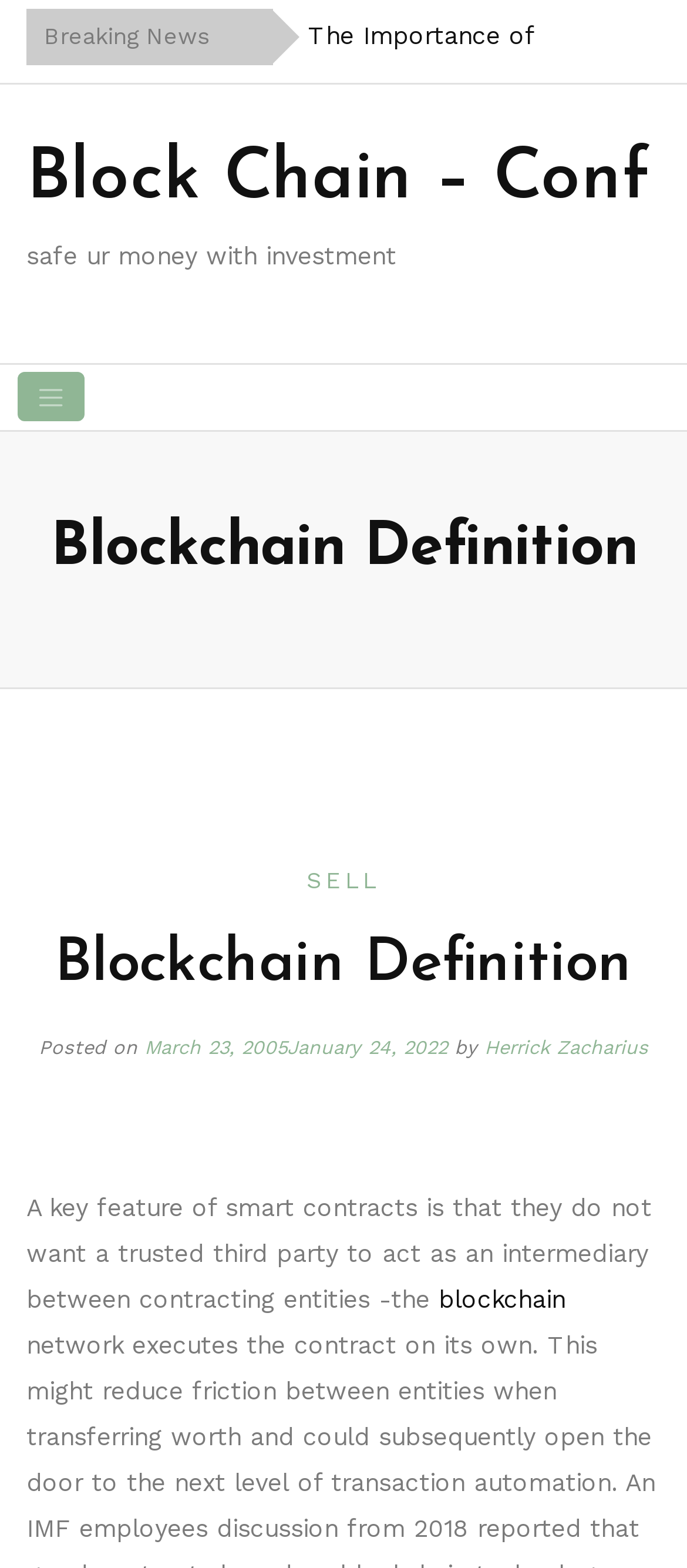Pinpoint the bounding box coordinates of the clickable area necessary to execute the following instruction: "learn about the company". The coordinates should be given as four float numbers between 0 and 1, namely [left, top, right, bottom].

None